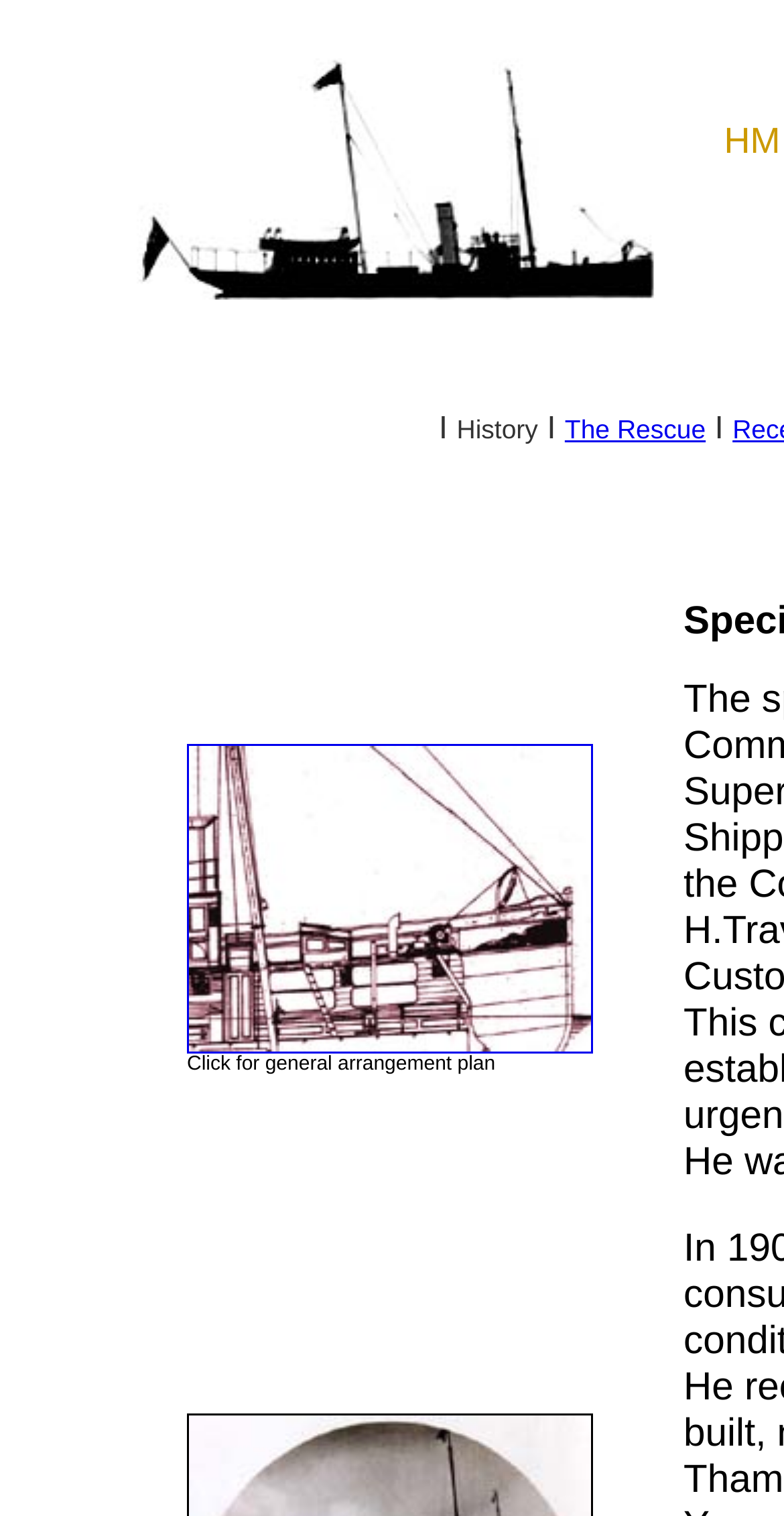How many links are there on the webpage?
Please provide a comprehensive answer based on the details in the screenshot.

There are three links on the webpage: 'The Rescue', 'Vigilant History 1', and another link with the same text 'Vigilant History 1' but with an image.